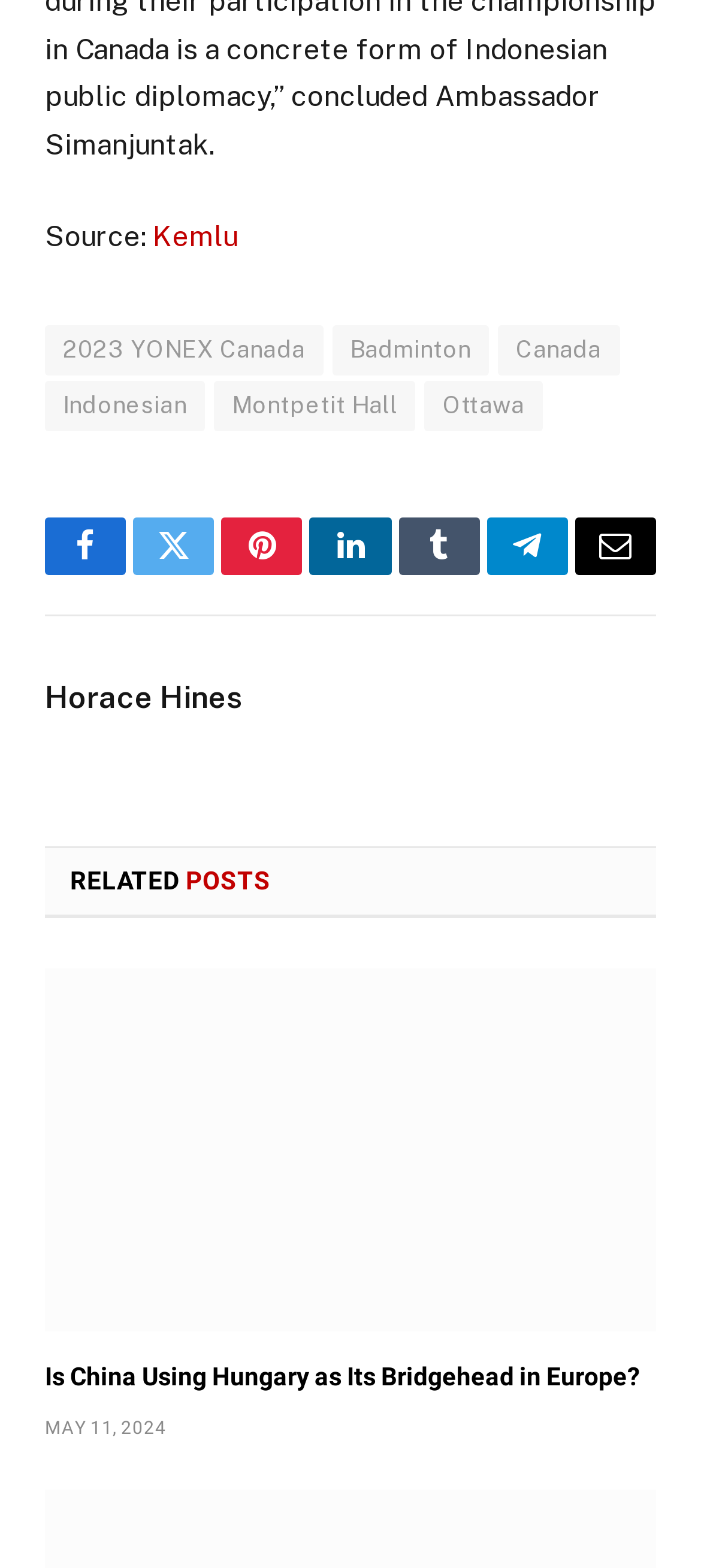Using the information in the image, give a comprehensive answer to the question: 
How many social media links are available?

I counted the number of social media links available on the webpage, which are Facebook, Twitter, Pinterest, LinkedIn, Tumblr, and Telegram, and found that there are 6 in total.